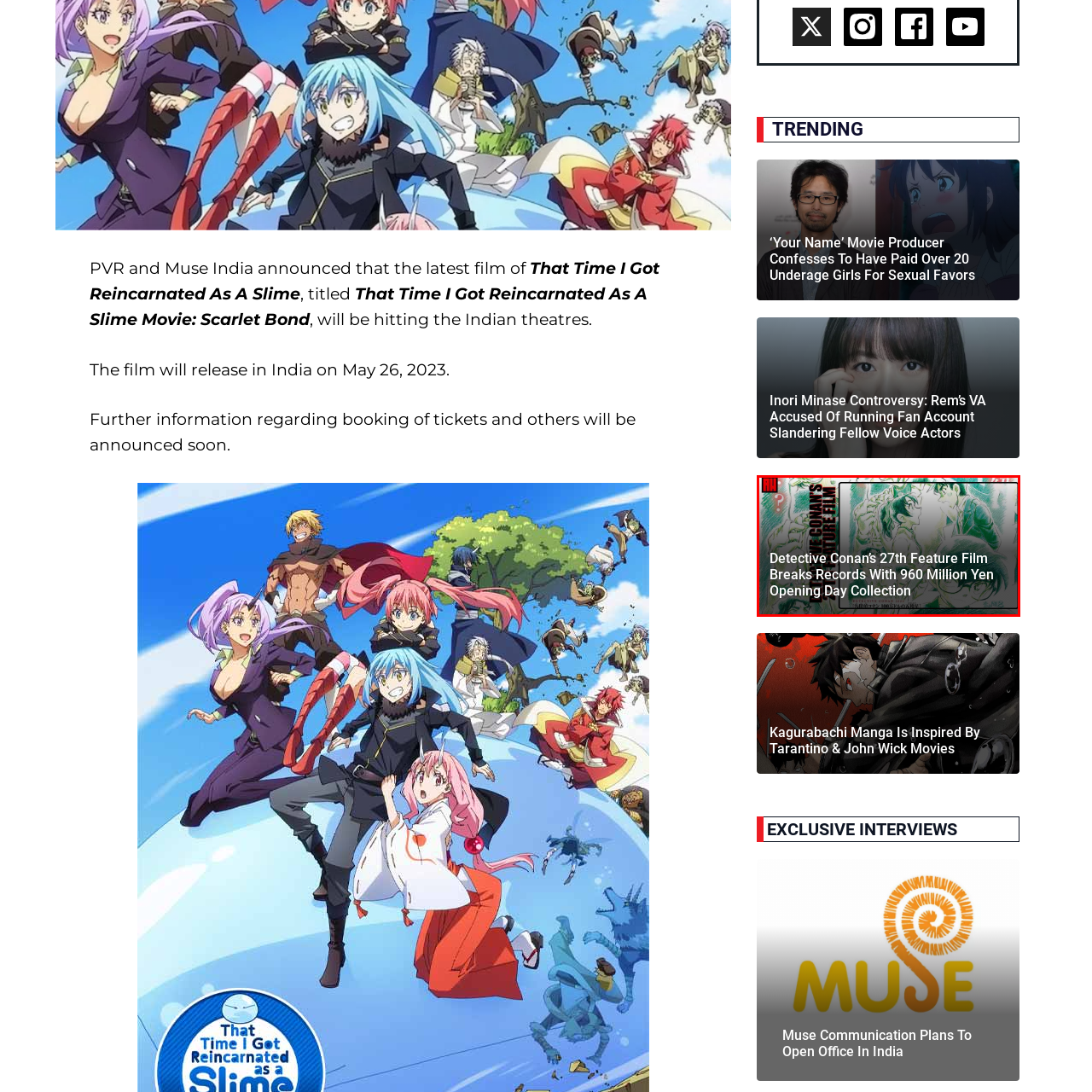Give a detailed account of the scene depicted within the red boundary.

The image showcases the promotional artwork for "Detective Conan's 27th Feature Film," which has achieved significant acclaim by breaking records with a stunning opening day collection of 960 million yen. The vibrant illustration likely features key characters from the series, emphasizing the excitement surrounding this latest installment. With a headline that highlights its record-setting success, this image captures the attention of fans and the media alike, reflecting the enduring popularity of the *Detective Conan* franchise in the anime and film industry.